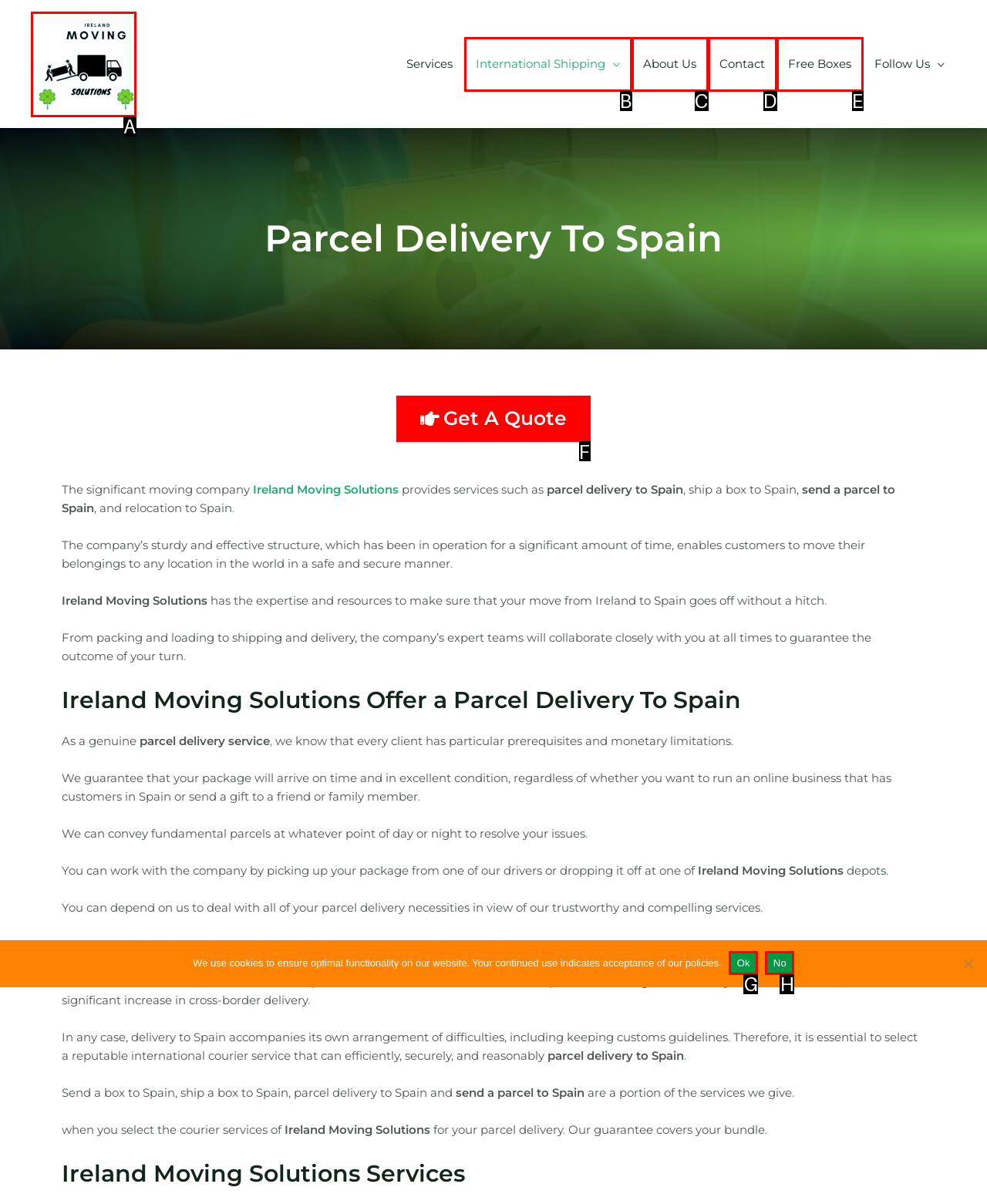Select the HTML element that needs to be clicked to perform the task: Click on Get A Quote. Reply with the letter of the chosen option.

F